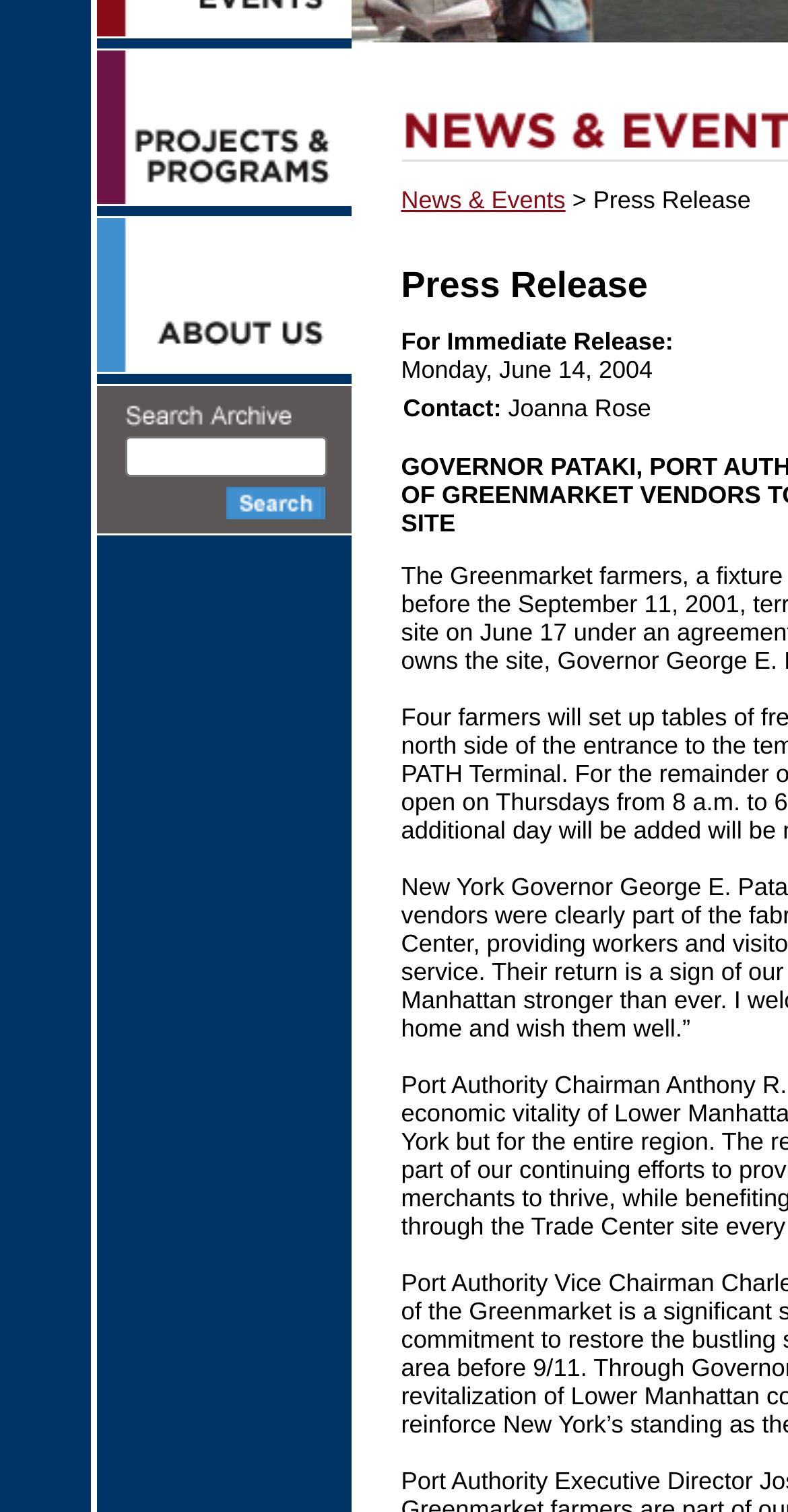Determine the bounding box coordinates of the UI element that matches the following description: "alt="Projects and Programs"". The coordinates should be four float numbers between 0 and 1 in the format [left, top, right, bottom].

[0.122, 0.118, 0.445, 0.14]